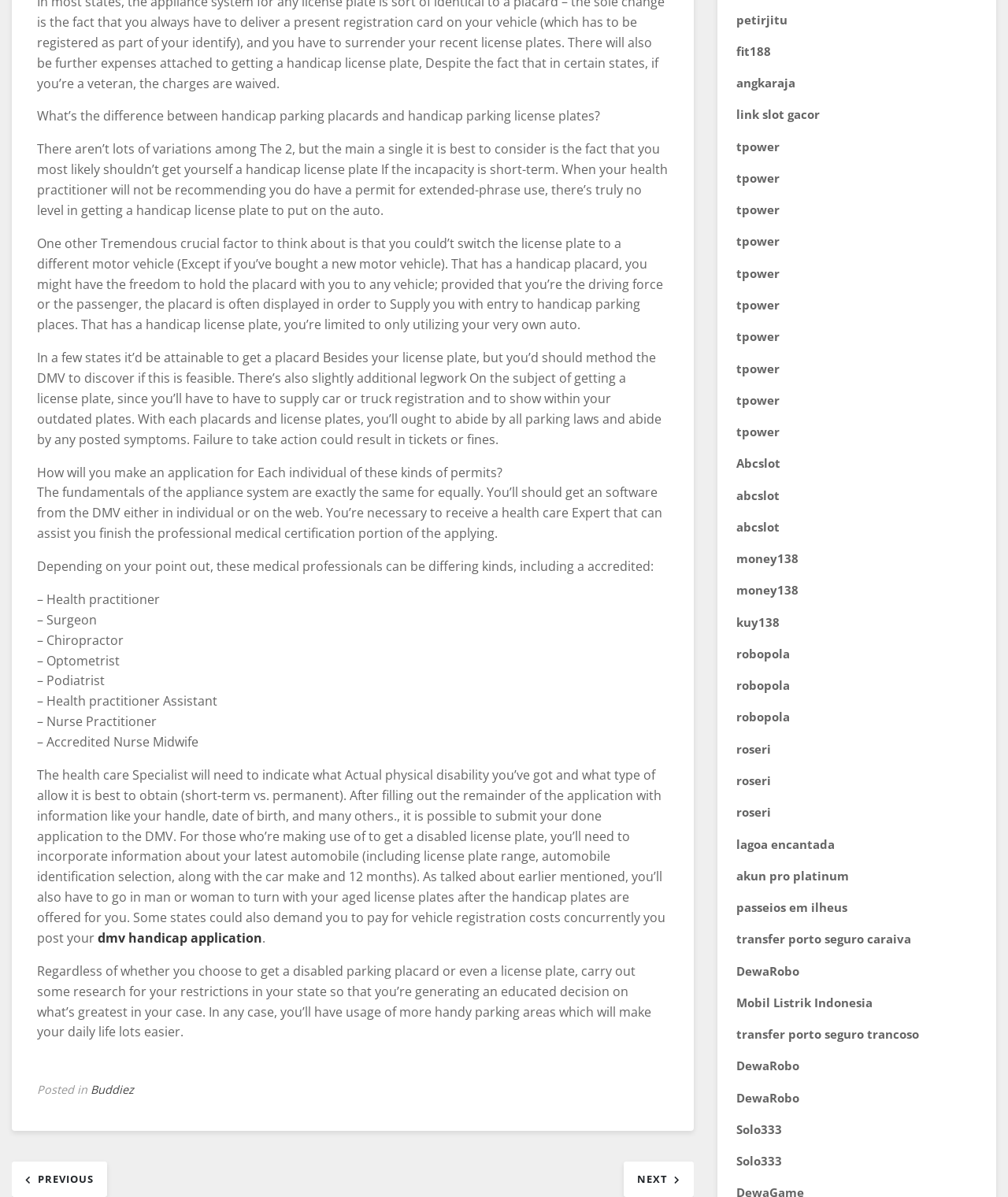What is the benefit of having a handicap parking placard?
Provide an in-depth answer to the question, covering all aspects.

Having a handicap parking placard allows individuals with disabilities to access more convenient parking areas, making their daily lives easier.